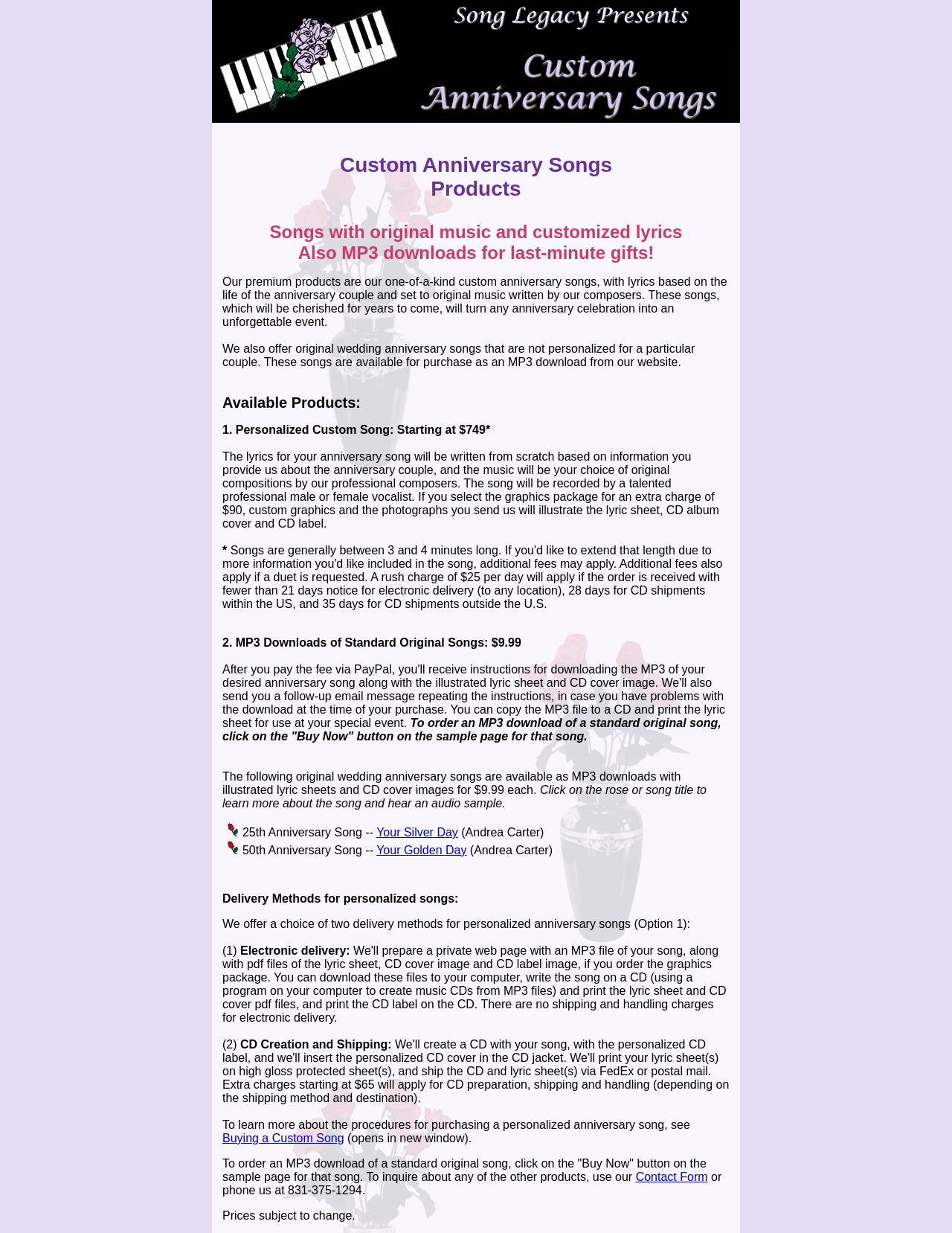What is the extra charge for the graphics package?
Based on the image, answer the question in a detailed manner.

According to the webpage, the extra charge for the graphics package is $90. This information can be found in the description of the personalized custom song product, which mentions that the graphics package is available for an extra charge of $90.